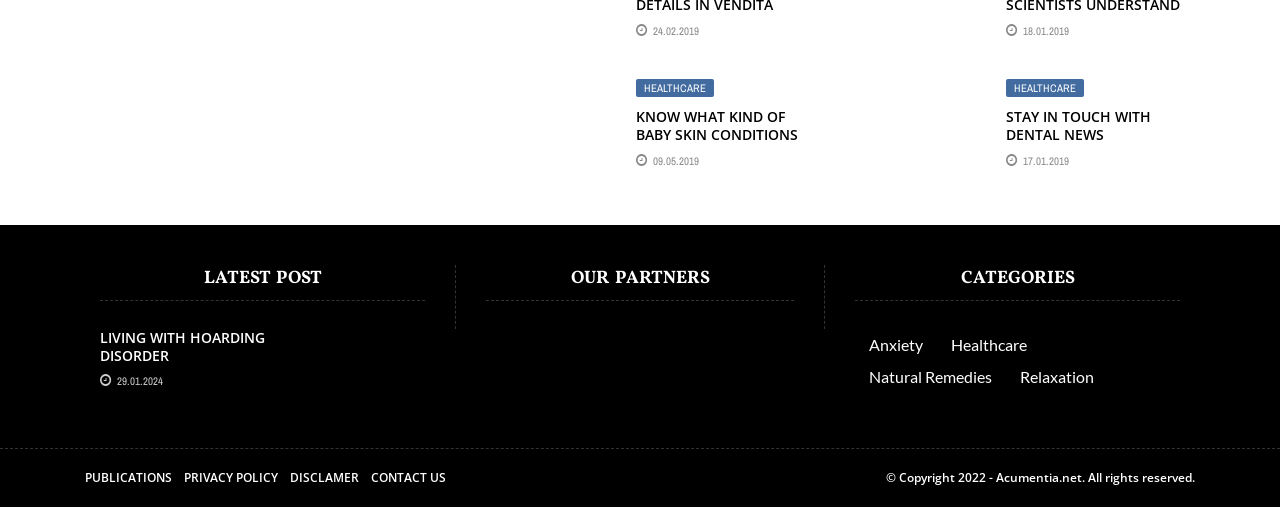Highlight the bounding box coordinates of the element you need to click to perform the following instruction: "Learn about living with hoarding disorder."

[0.078, 0.647, 0.207, 0.72]